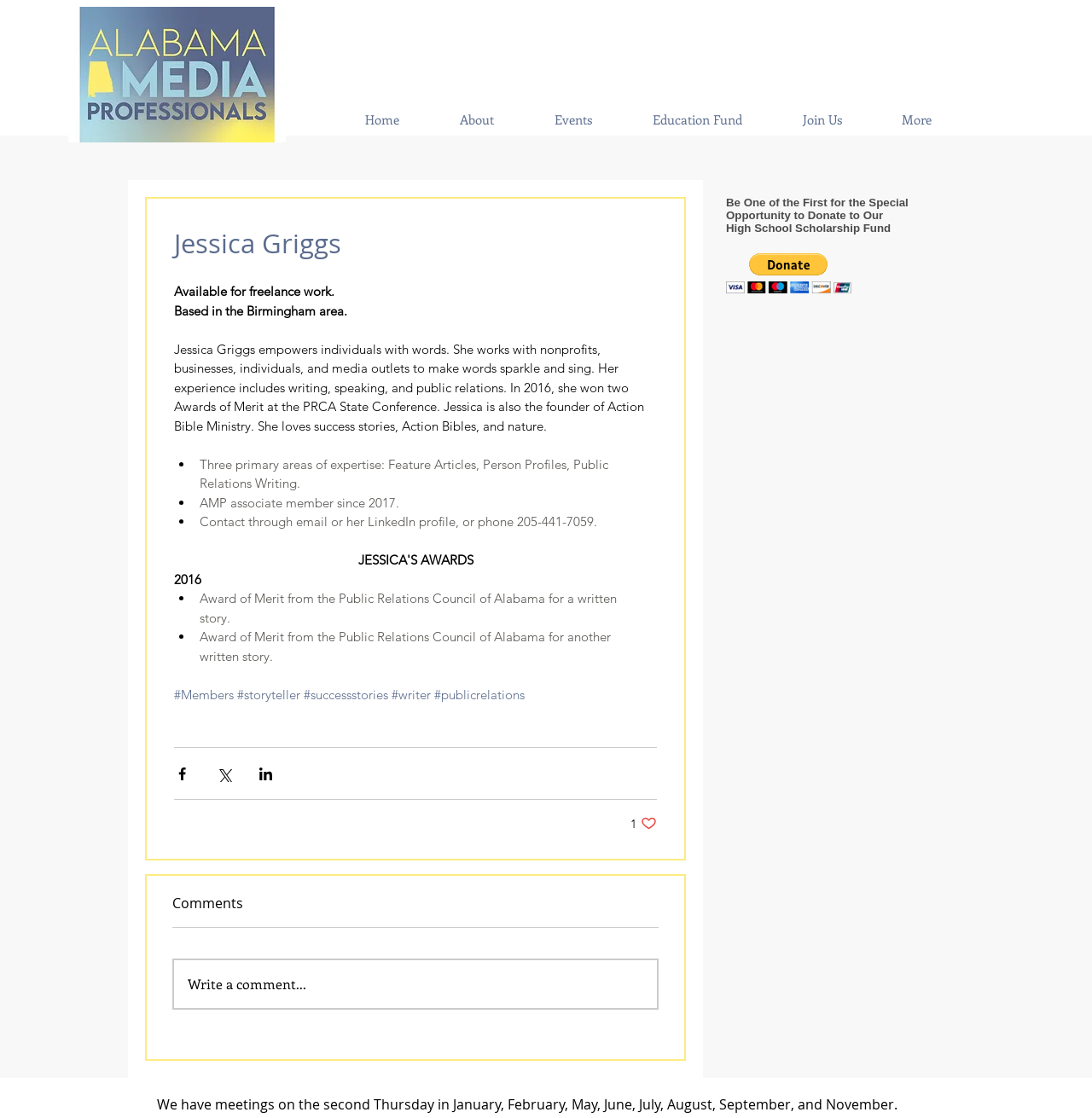Identify the bounding box coordinates of the region that needs to be clicked to carry out this instruction: "Click the Home link". Provide these coordinates as four float numbers ranging from 0 to 1, i.e., [left, top, right, bottom].

[0.306, 0.082, 0.393, 0.132]